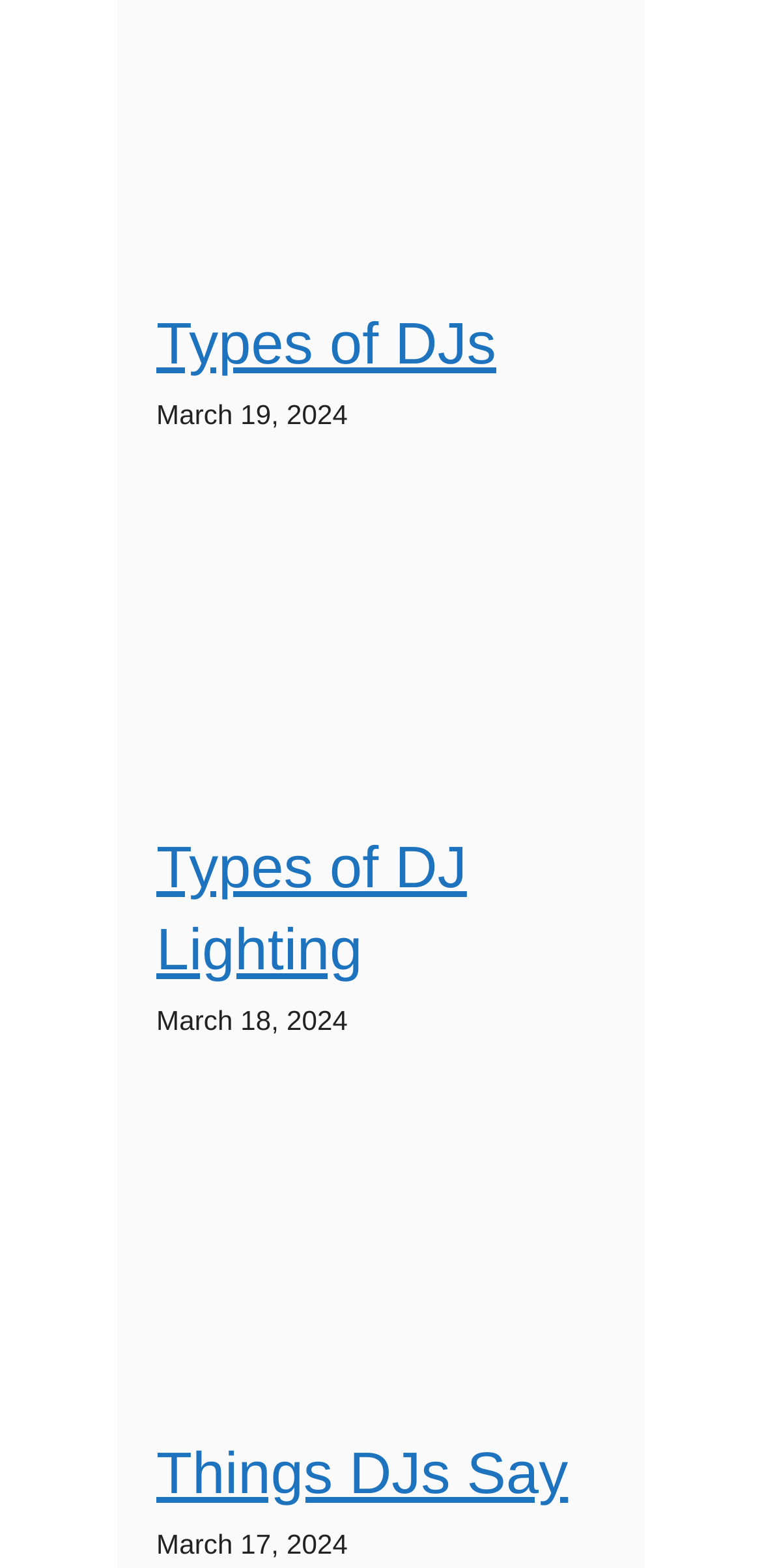Locate the bounding box of the UI element described by: "alt="different kinds of disc jockeys"" in the given webpage screenshot.

[0.205, 0.061, 0.795, 0.087]